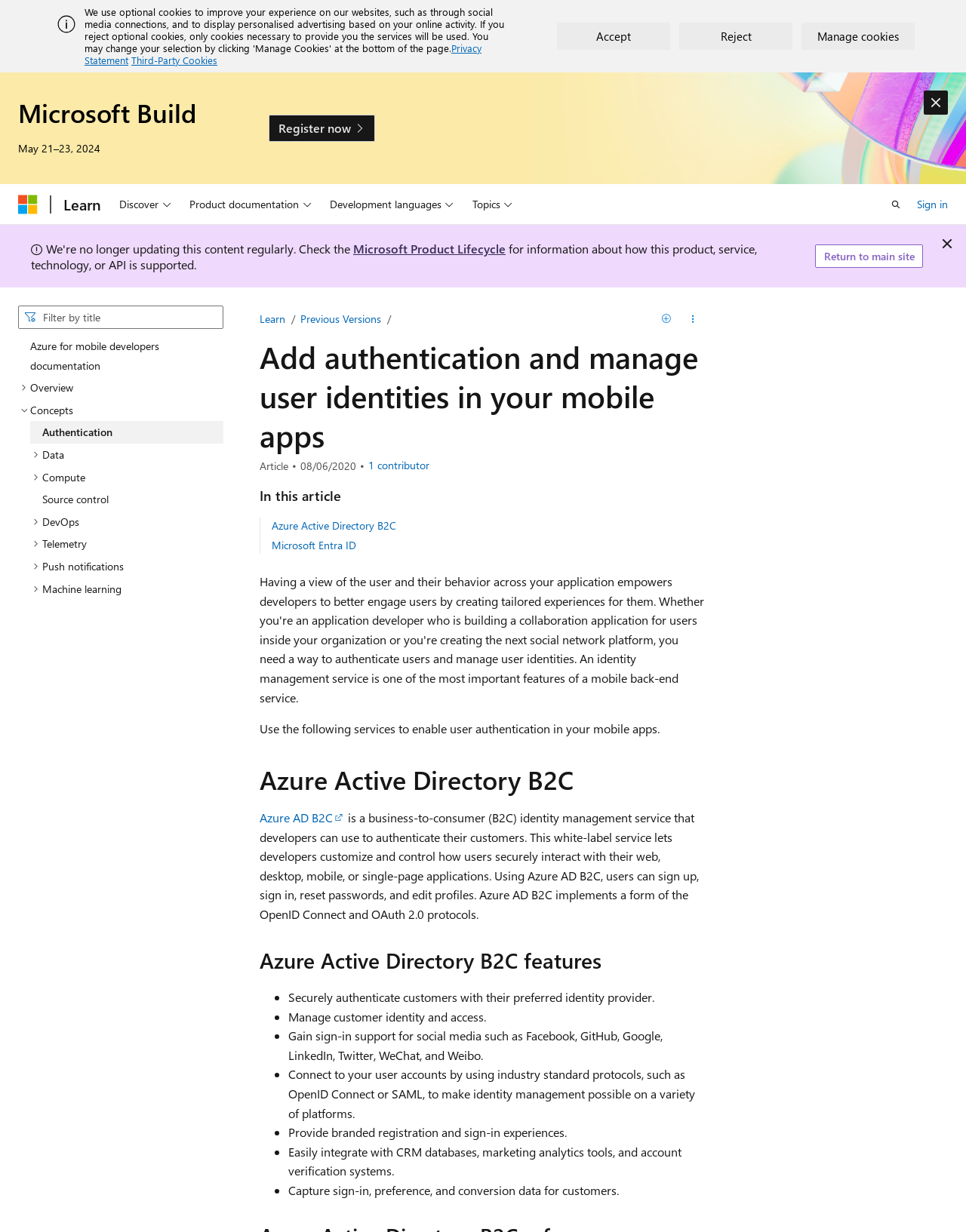Please determine the bounding box coordinates of the area that needs to be clicked to complete this task: 'Read about Azure Active Directory B2C'. The coordinates must be four float numbers between 0 and 1, formatted as [left, top, right, bottom].

[0.245, 0.619, 0.731, 0.646]